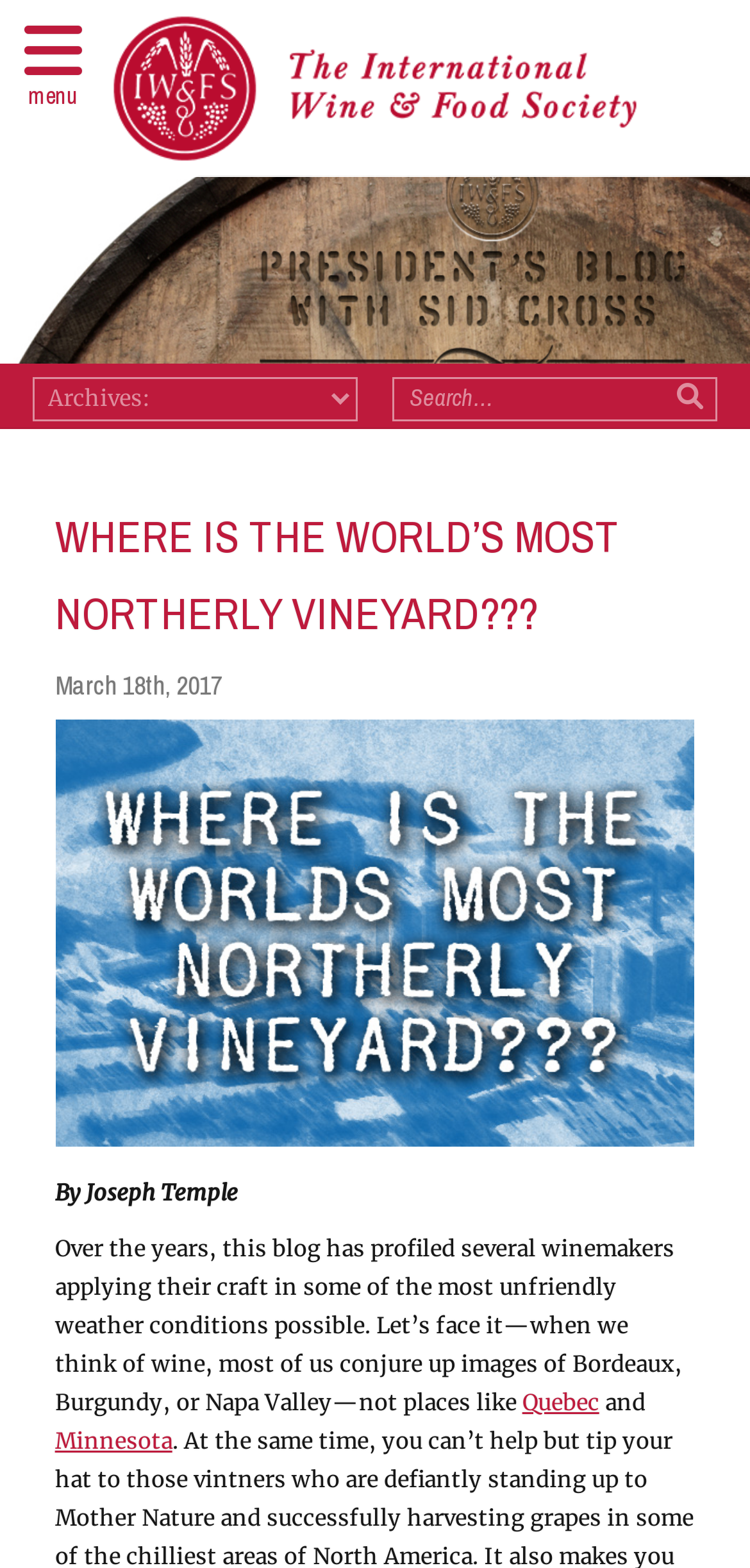What is the topic of the blog post?
Using the information presented in the image, please offer a detailed response to the question.

I found the topic of the blog post by reading the main heading, which asks 'WHERE IS THE WORLD’S MOST NORTHERLY VINEYARD???'.